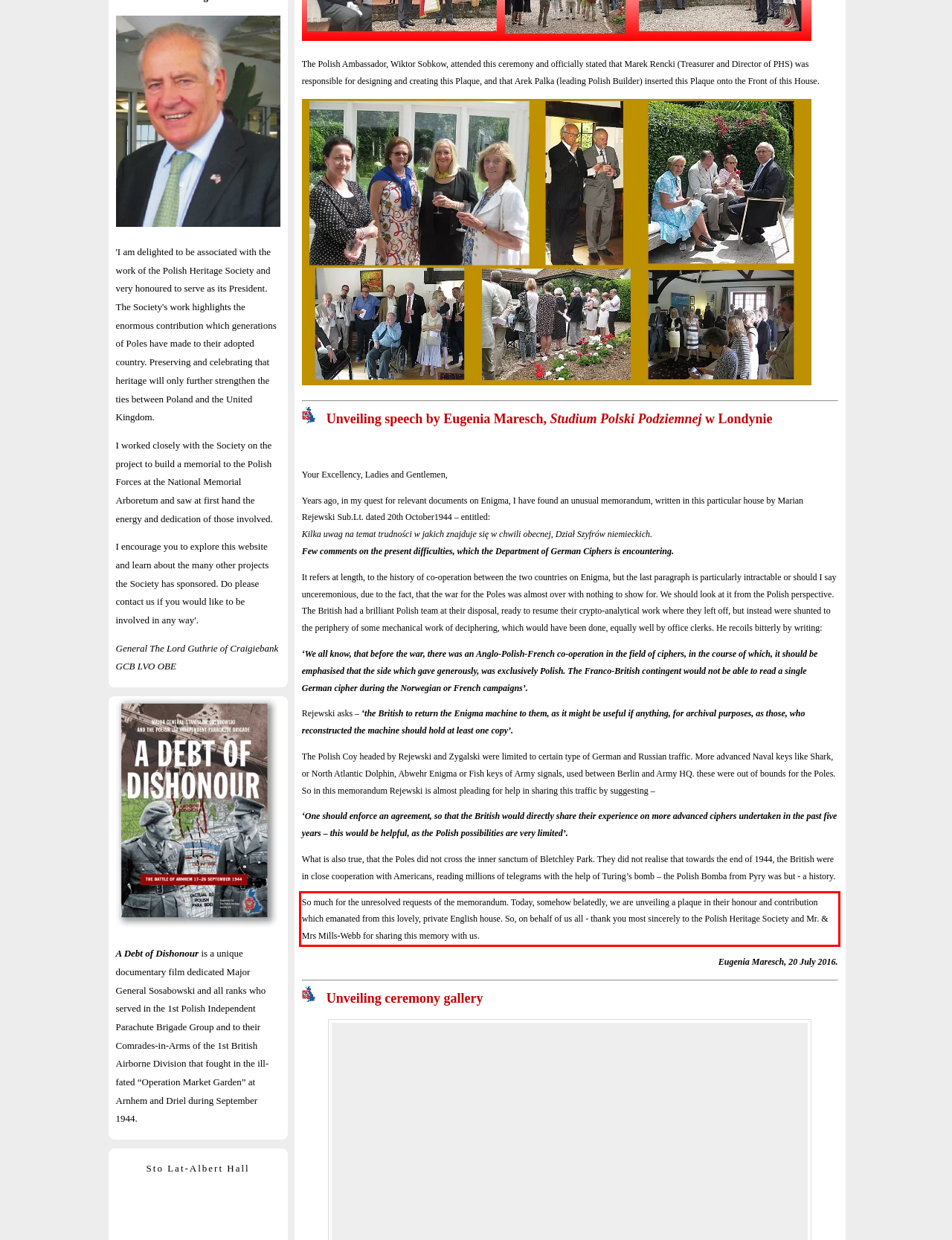Using the provided screenshot of a webpage, recognize the text inside the red rectangle bounding box by performing OCR.

So much for the unresolved requests of the memorandum. Today, somehow belatedly, we are unveiling a plaque in their honour and contribution which emanated from this lovely, private English house. So, on behalf of us all - thank you most sincerely to the Polish Heritage Society and Mr. & Mrs Mills-Webb for sharing this memory with us.